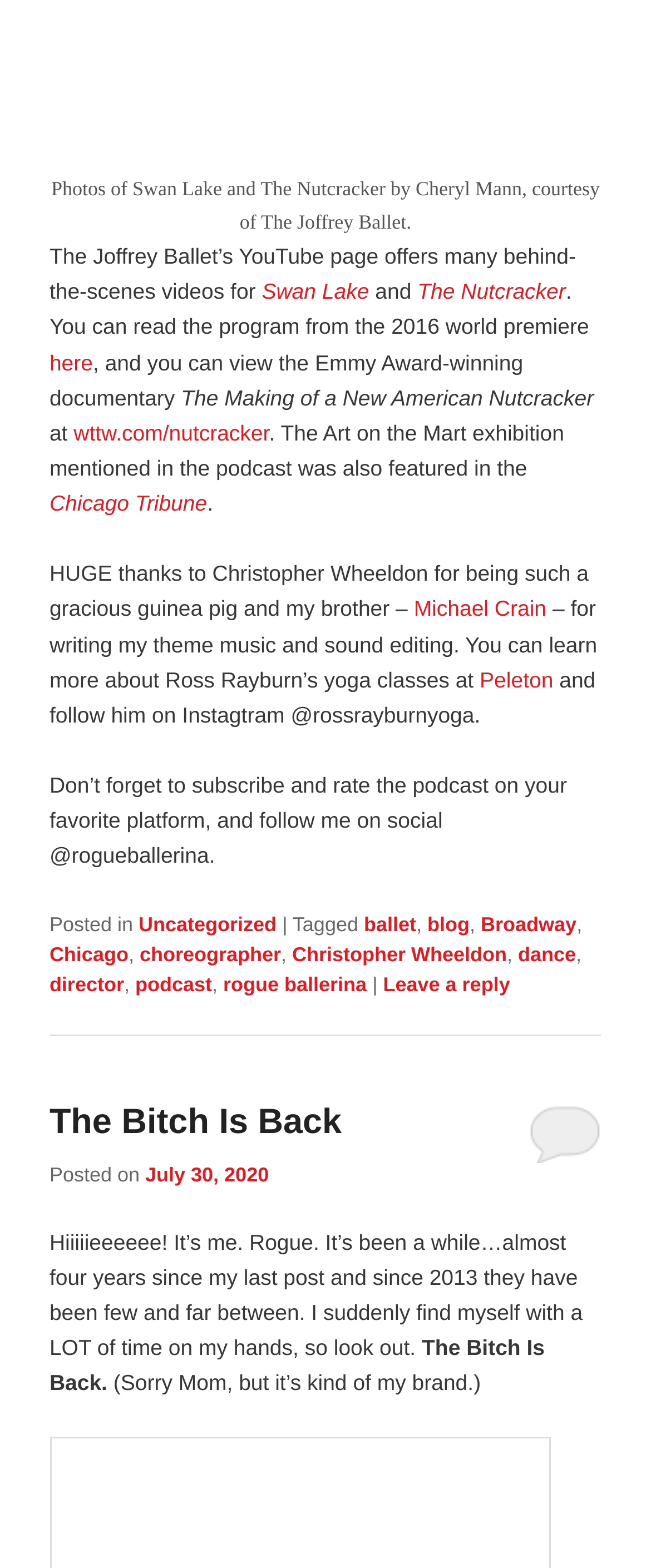Locate the bounding box coordinates of the area to click to fulfill this instruction: "Read the program from the 2016 world premiere". The bounding box should be presented as four float numbers between 0 and 1, in the order [left, top, right, bottom].

[0.076, 0.223, 0.143, 0.239]